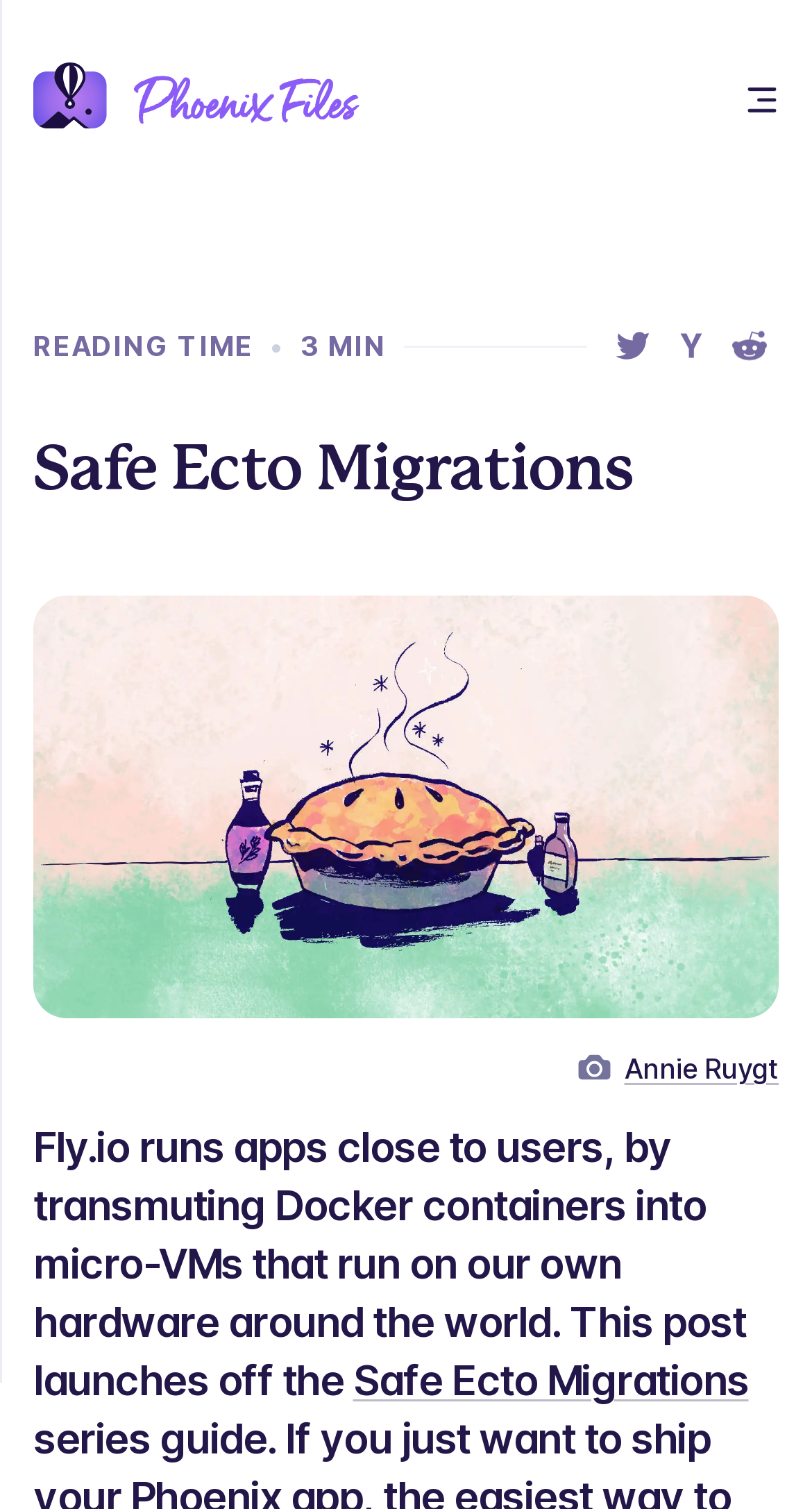Respond to the question with just a single word or phrase: 
What is the name of the author of the image?

Annie Ruygt